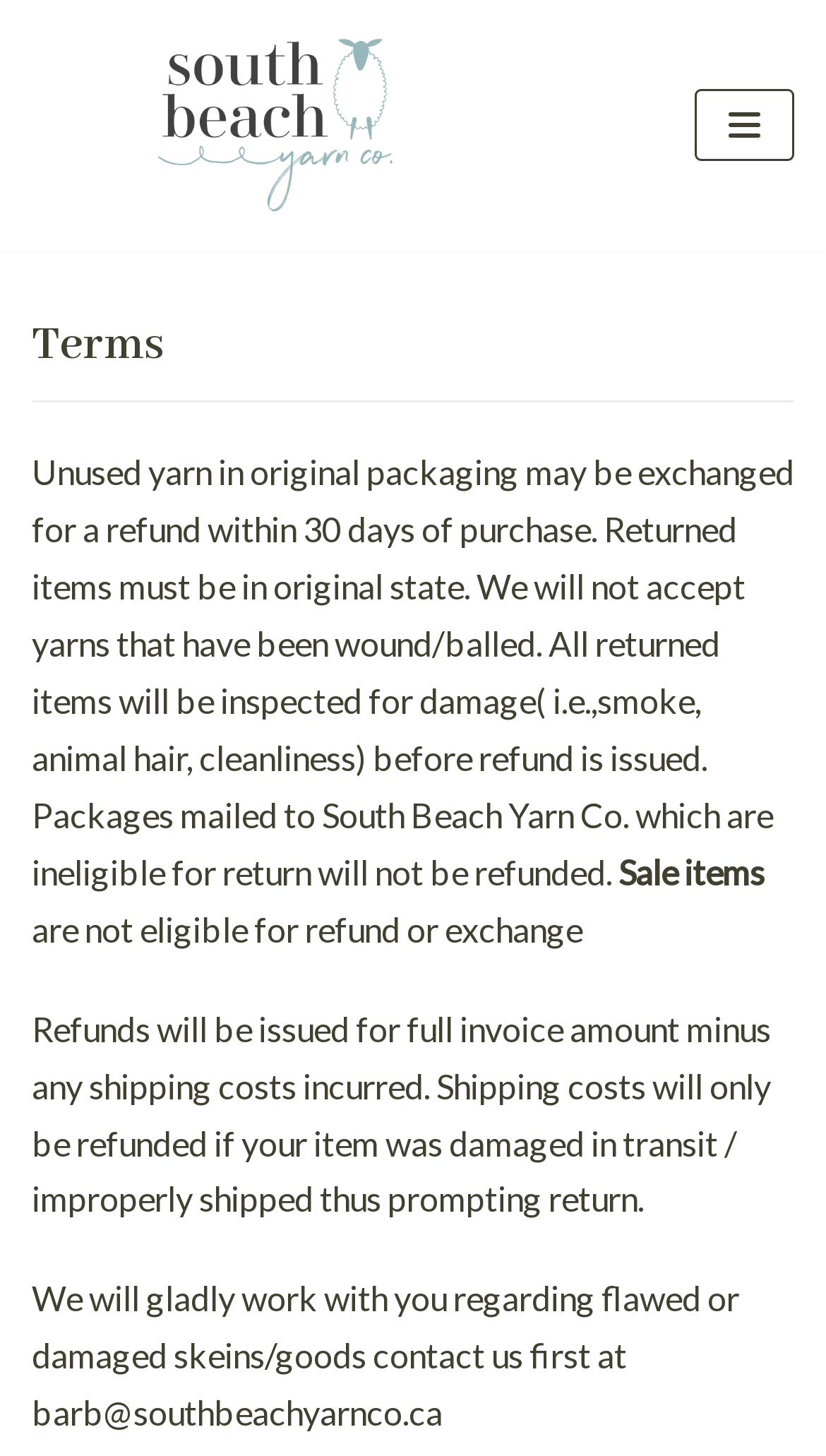Describe in detail what you see on the webpage.

The webpage is about the terms and conditions of South Beach Yarn Co., a yarn retailer. At the top left corner, there is a link to skip to the content, and next to it, the company's logo and name are displayed. On the top right corner, a navigation menu button is located.

Below the top section, a heading "Terms" is centered, followed by a paragraph of text that explains the return and refund policy for unused yarn in original packaging. This policy includes conditions such as the 30-day time frame, original state of the yarn, and inspection for damage.

Further down, there is a section about sale items, which are not eligible for refund or exchange. The refund policy is also detailed, stating that refunds will be issued for the full invoice amount minus shipping costs, unless the item was damaged in transit or improperly shipped.

At the bottom of the page, there is a statement about the company's willingness to work with customers regarding flawed or damaged goods, with contact information provided.